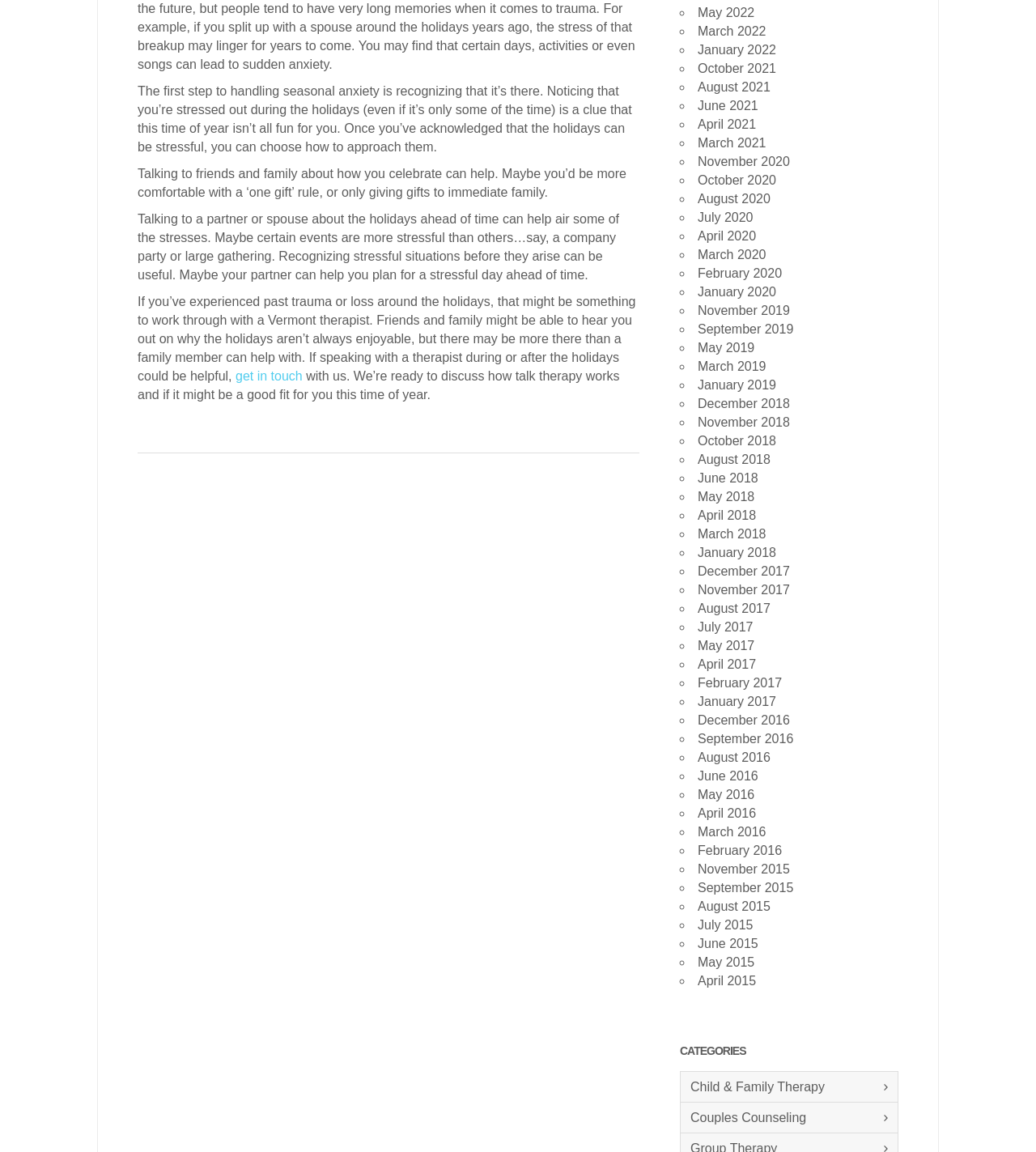From the image, can you give a detailed response to the question below:
What might be helpful to work through with a Vermont therapist?

If you've experienced past trauma or loss around the holidays, it might be helpful to work through these issues with a Vermont therapist, as mentioned in the third paragraph of the webpage. A therapist can provide a safe and supportive environment to process and address these complex emotions.